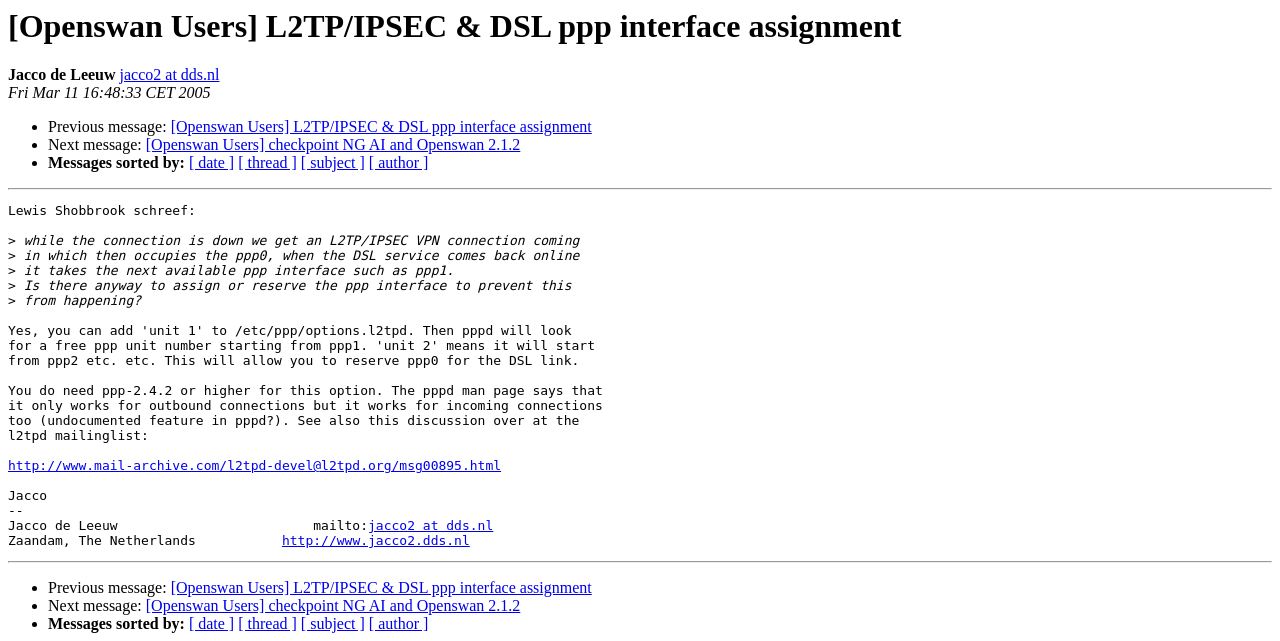Carefully examine the image and provide an in-depth answer to the question: What is the date of the message?

The date of the message is Fri Mar 11 16:48:33 CET 2005, which is mentioned in the text 'Fri Mar 11 16:48:33 CET 2005'